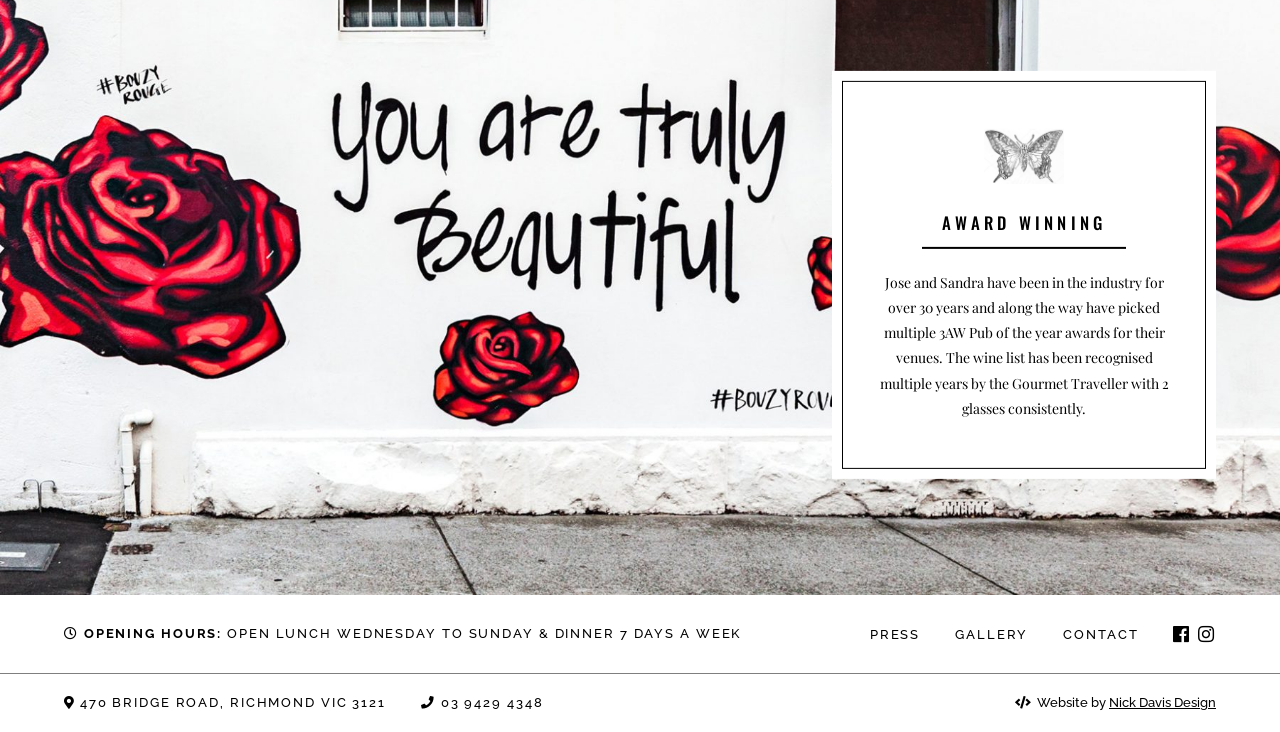Identify the coordinates of the bounding box for the element described below: "More information here". Return the coordinates as four float numbers between 0 and 1: [left, top, right, bottom].

None